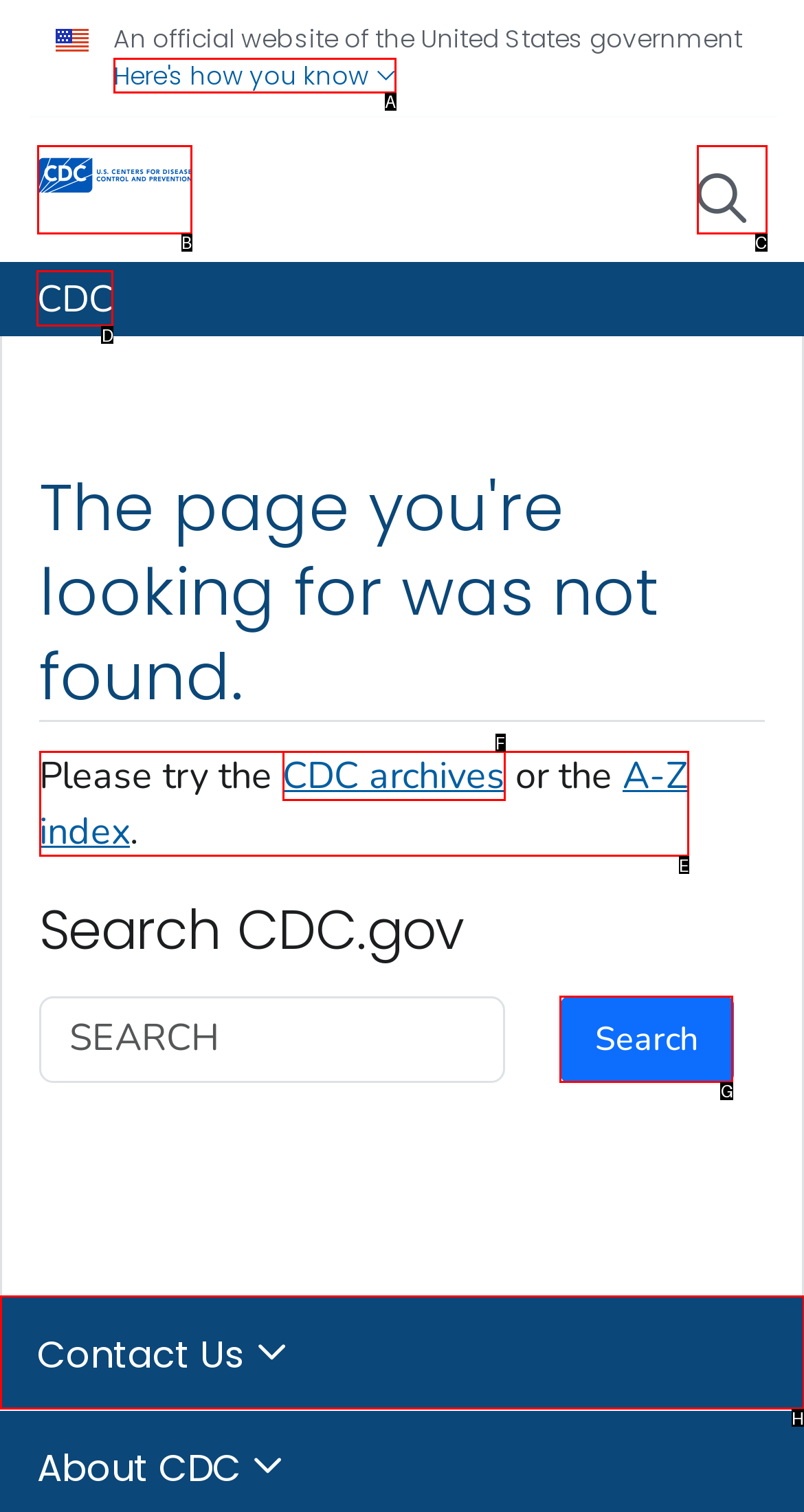Indicate the UI element to click to perform the task: Go to CDC homepage. Reply with the letter corresponding to the chosen element.

D